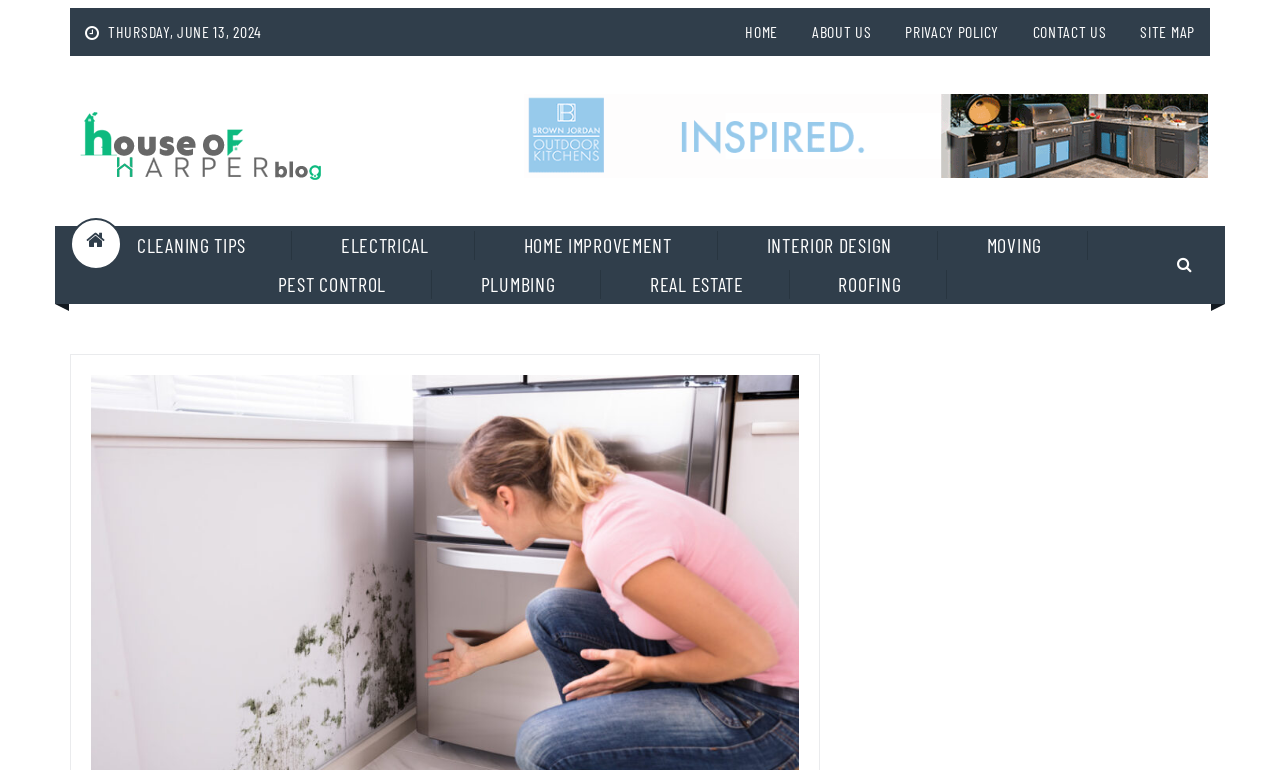Examine the screenshot and answer the question in as much detail as possible: What is the icon next to the 'House of Harper Blog' link?

The icon is displayed as a link element with a bounding box of [0.055, 0.283, 0.095, 0.351], and it is located next to the 'House of Harper Blog' link element.